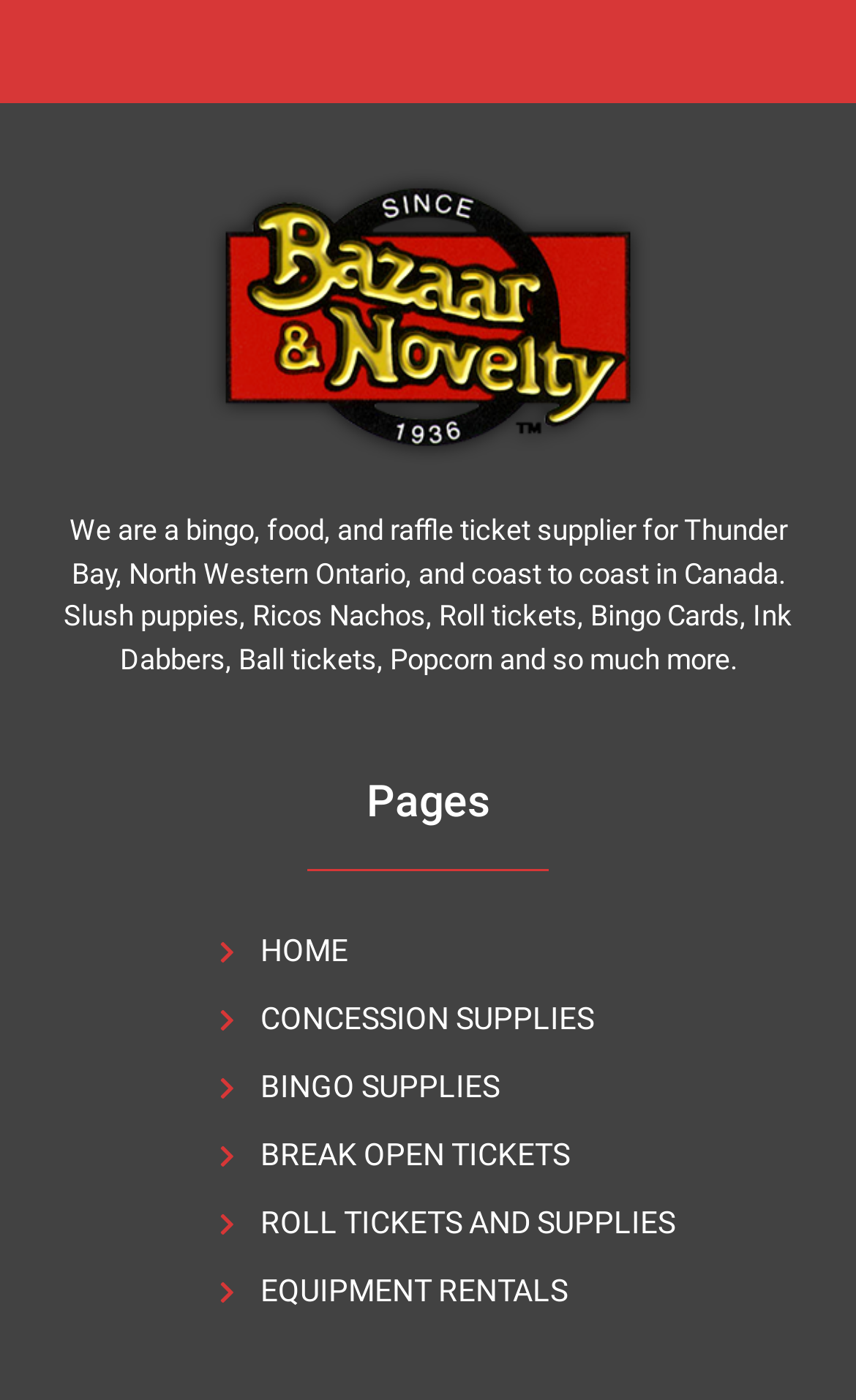Given the element description, predict the bounding box coordinates in the format (top-left x, top-left y, bottom-right x, bottom-right y), using floating point numbers between 0 and 1: Home

[0.256, 0.662, 0.872, 0.695]